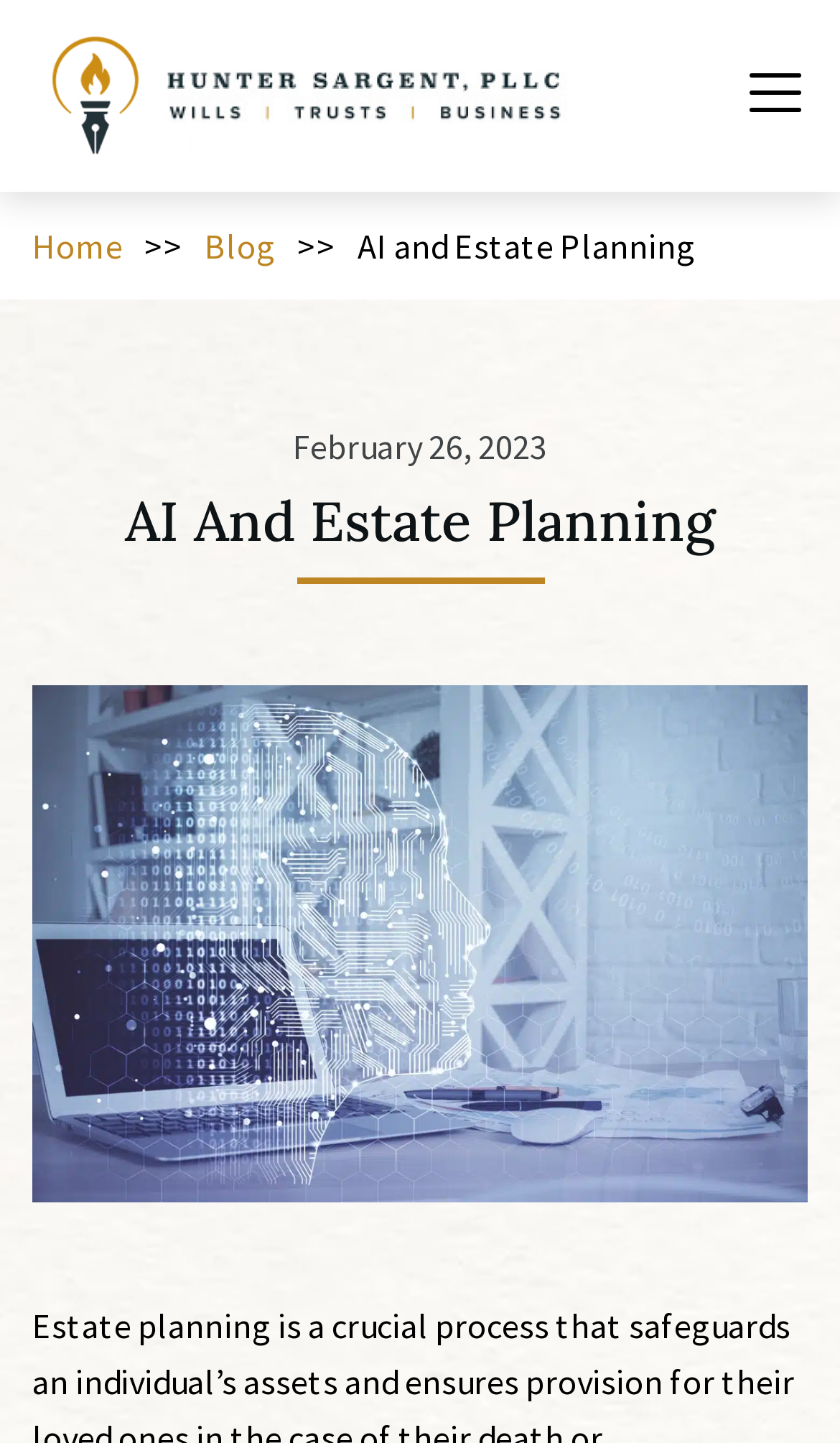Answer the following query with a single word or phrase:
What is the name of the law firm?

Hunter Sargent, PLLC